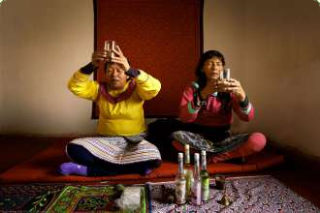What is the color of the tunic worn by the first person?
Answer the question with a single word or phrase by looking at the picture.

Yellow